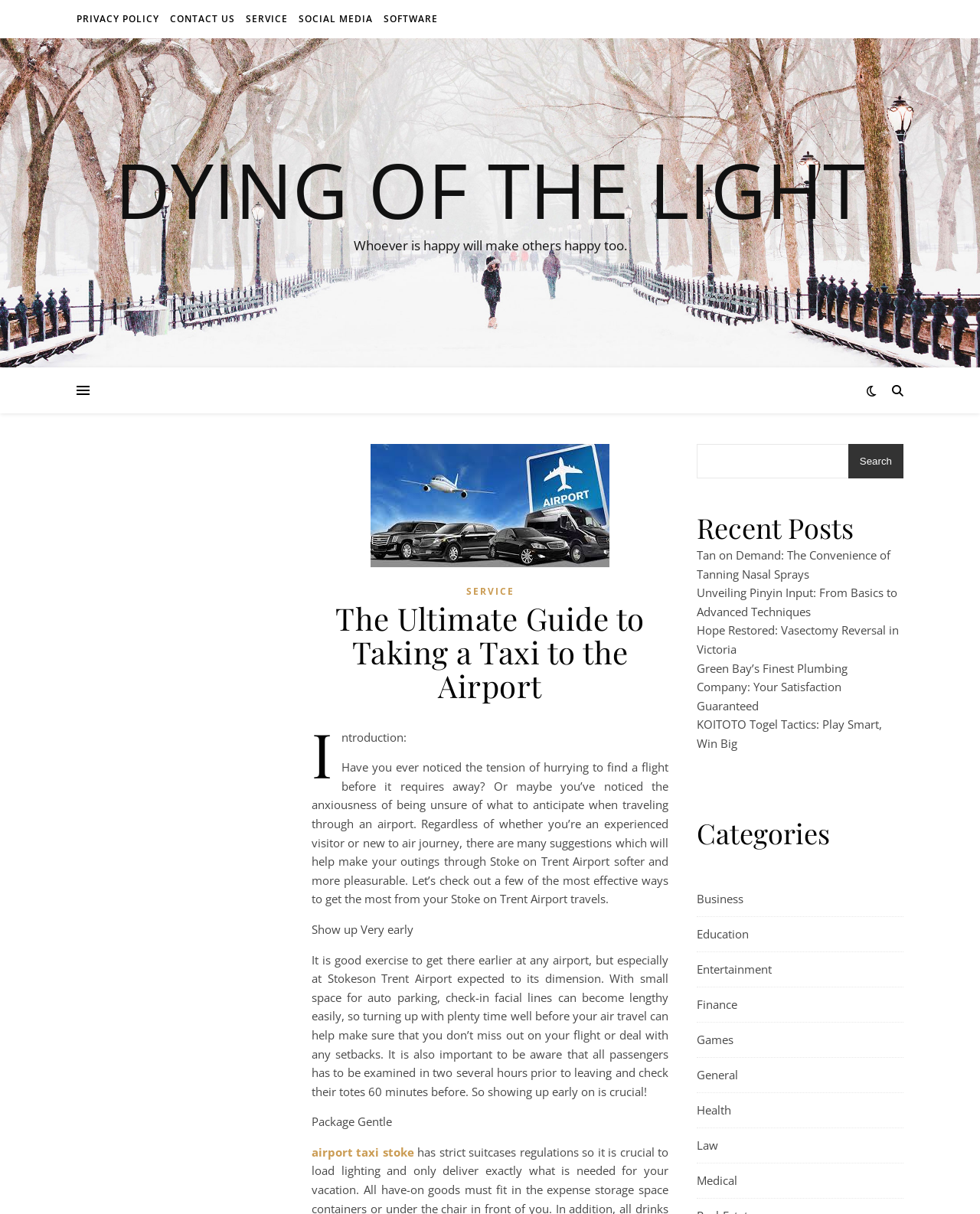Provide a one-word or brief phrase answer to the question:
What is the second tip for making airport travels smoother?

Package Gentle